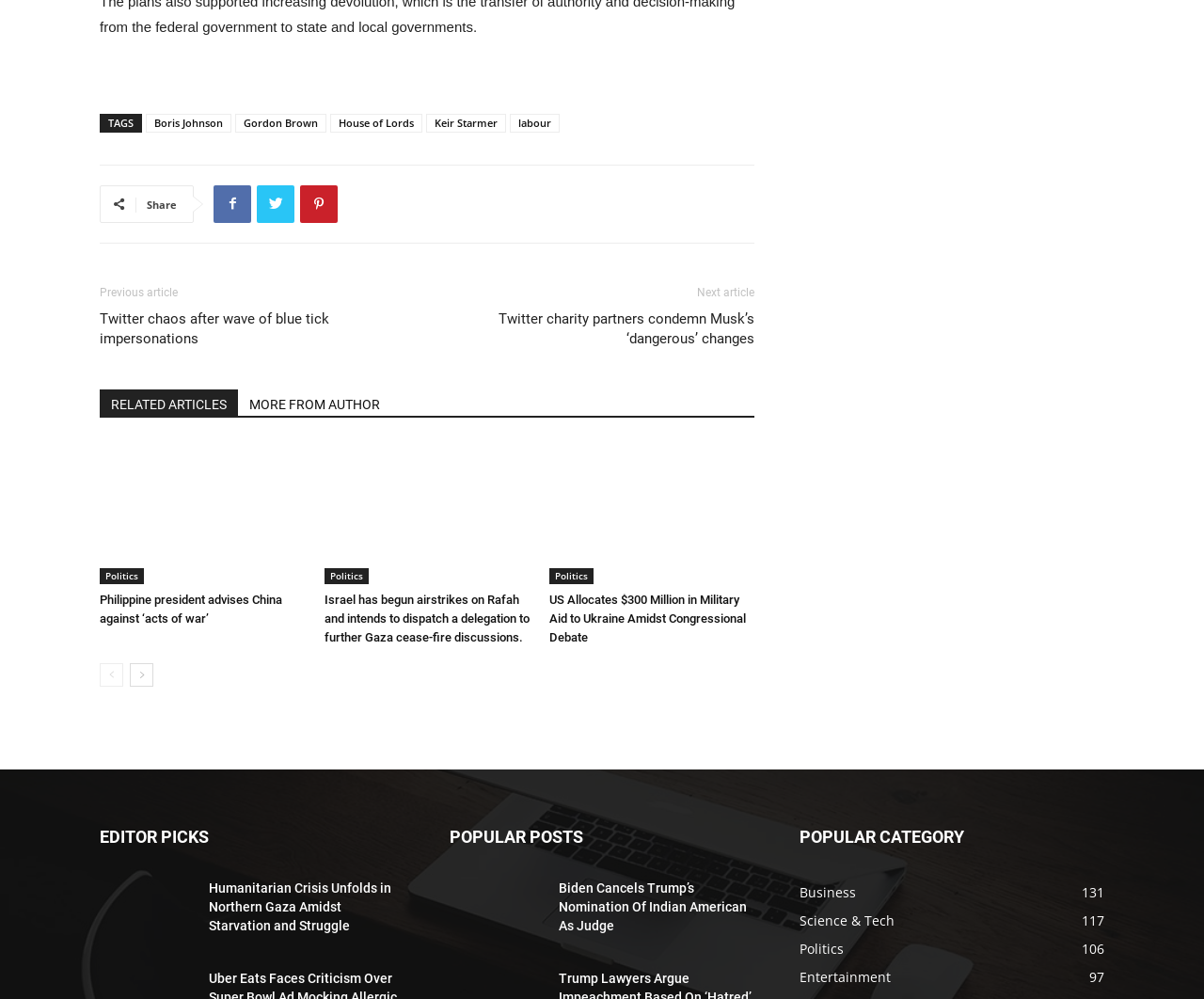Pinpoint the bounding box coordinates of the area that must be clicked to complete this instruction: "Share the article".

[0.122, 0.197, 0.147, 0.212]